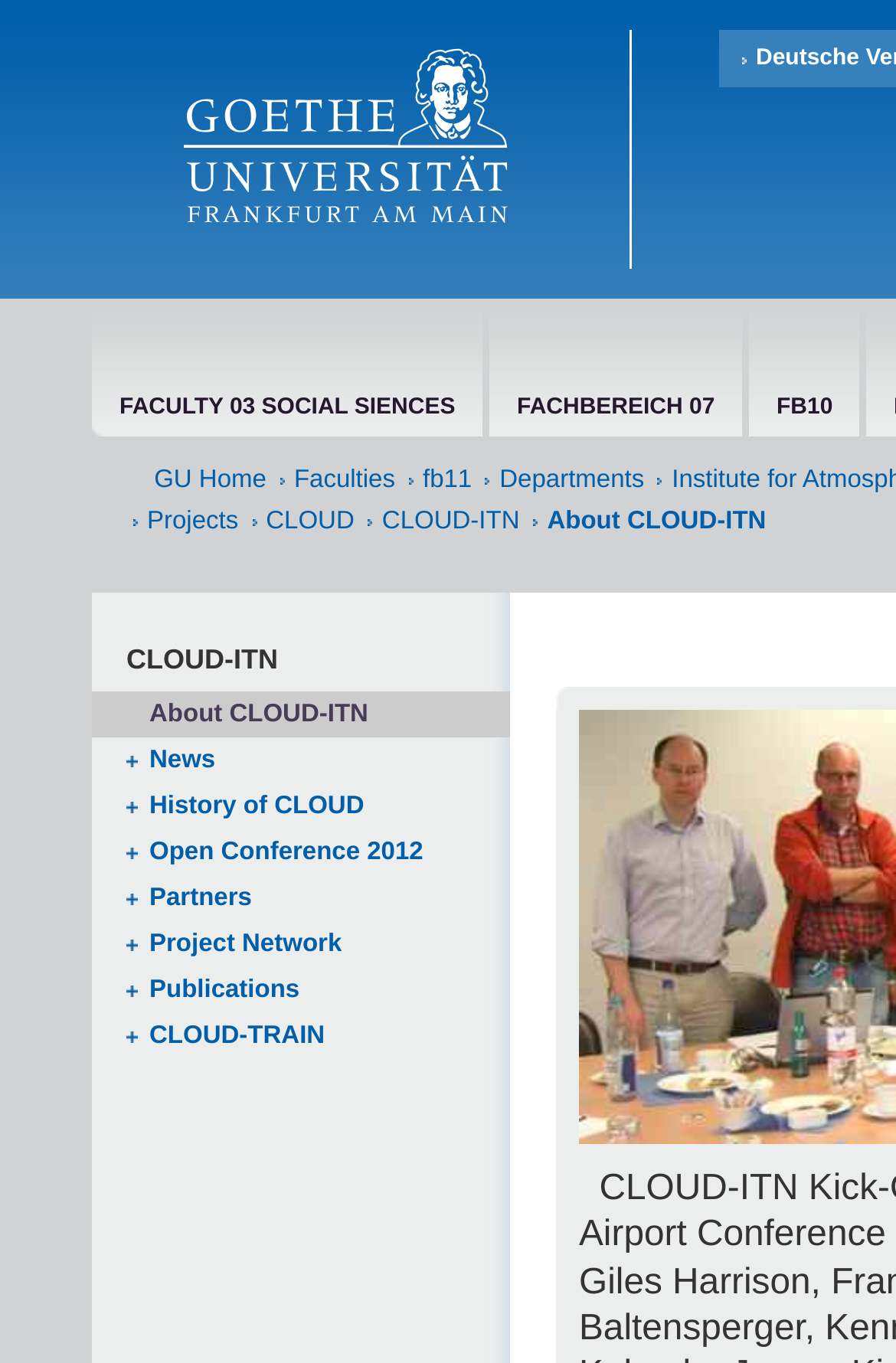Please find the bounding box coordinates of the section that needs to be clicked to achieve this instruction: "read about the History of CLOUD".

[0.141, 0.575, 0.569, 0.608]